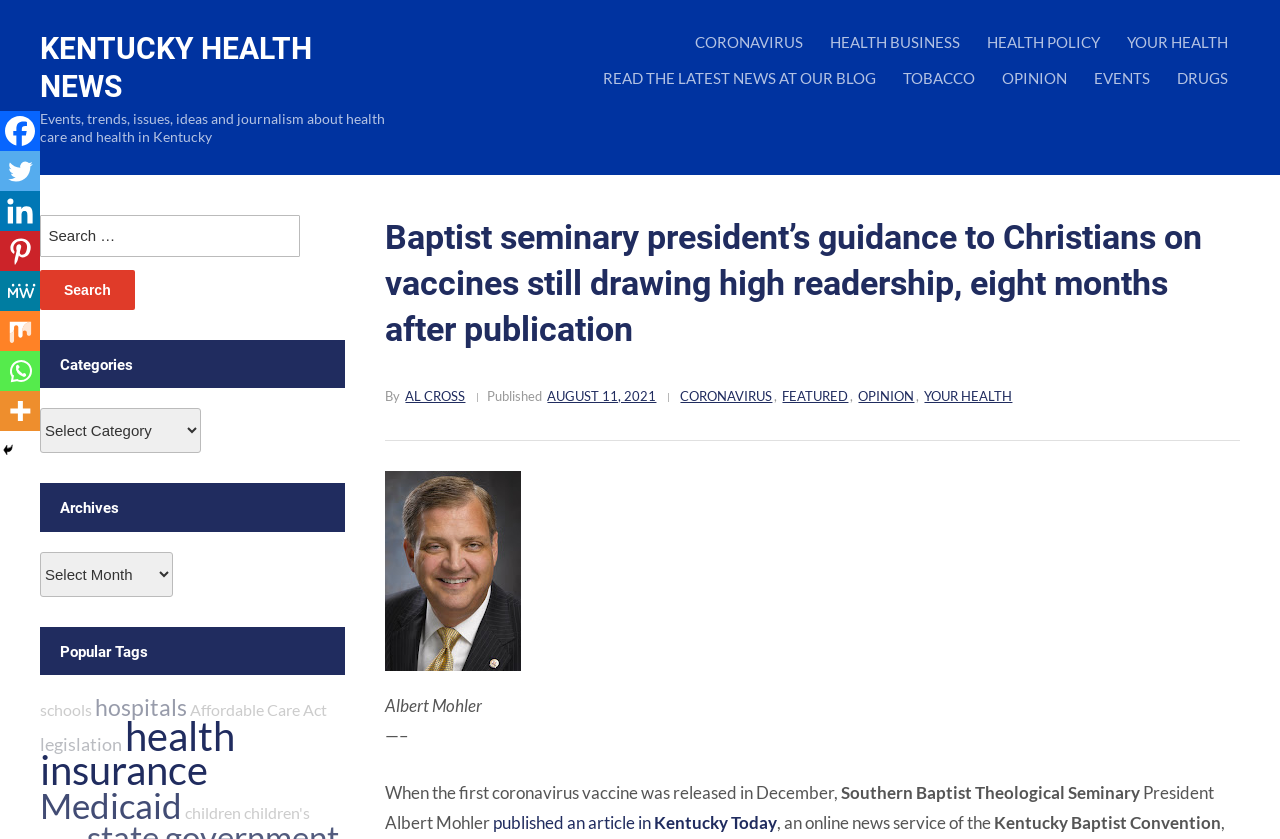Specify the bounding box coordinates (top-left x, top-left y, bottom-right x, bottom-right y) of the UI element in the screenshot that matches this description: aria-label="Whatsapp" title="Whatsapp"

[0.0, 0.418, 0.031, 0.466]